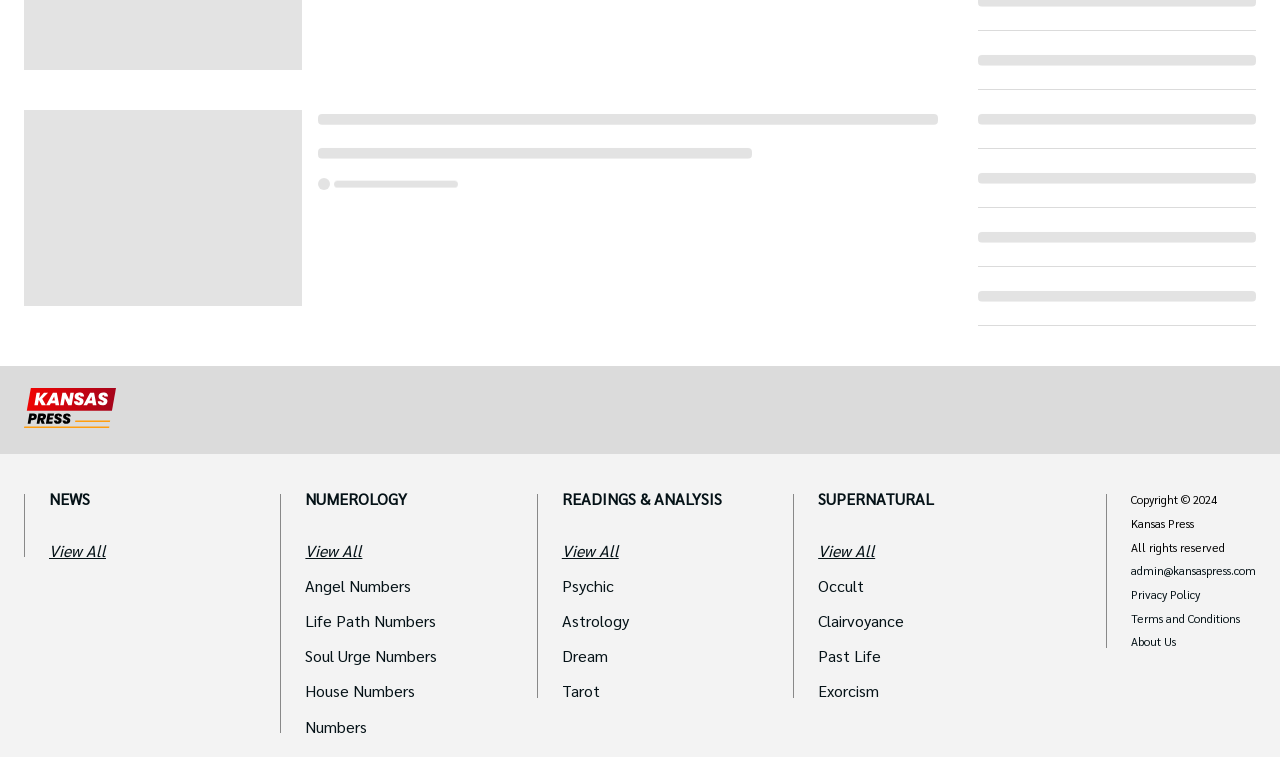What is the copyright year?
Using the visual information, respond with a single word or phrase.

2024